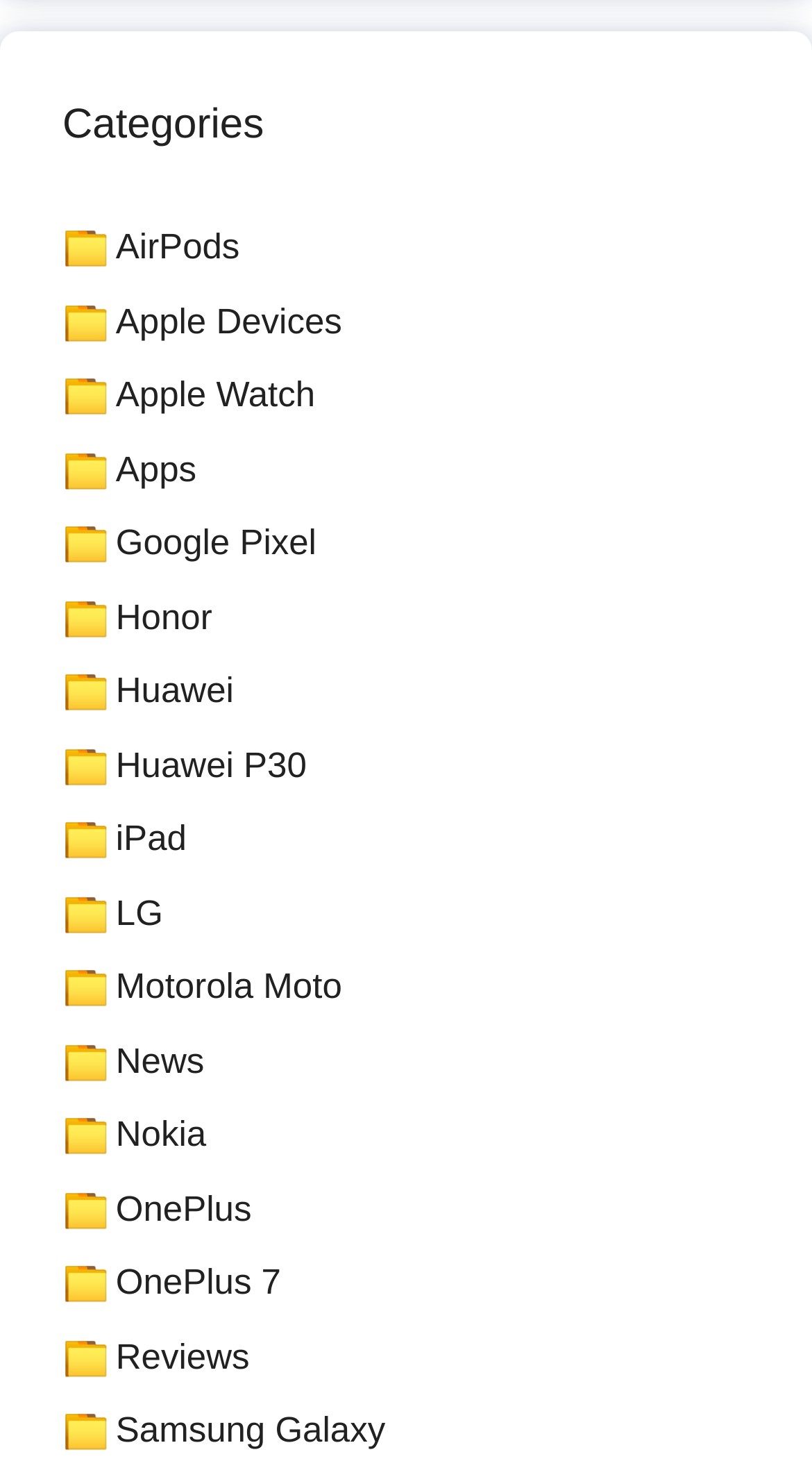How many categories are related to Apple?
From the image, respond using a single word or phrase.

2